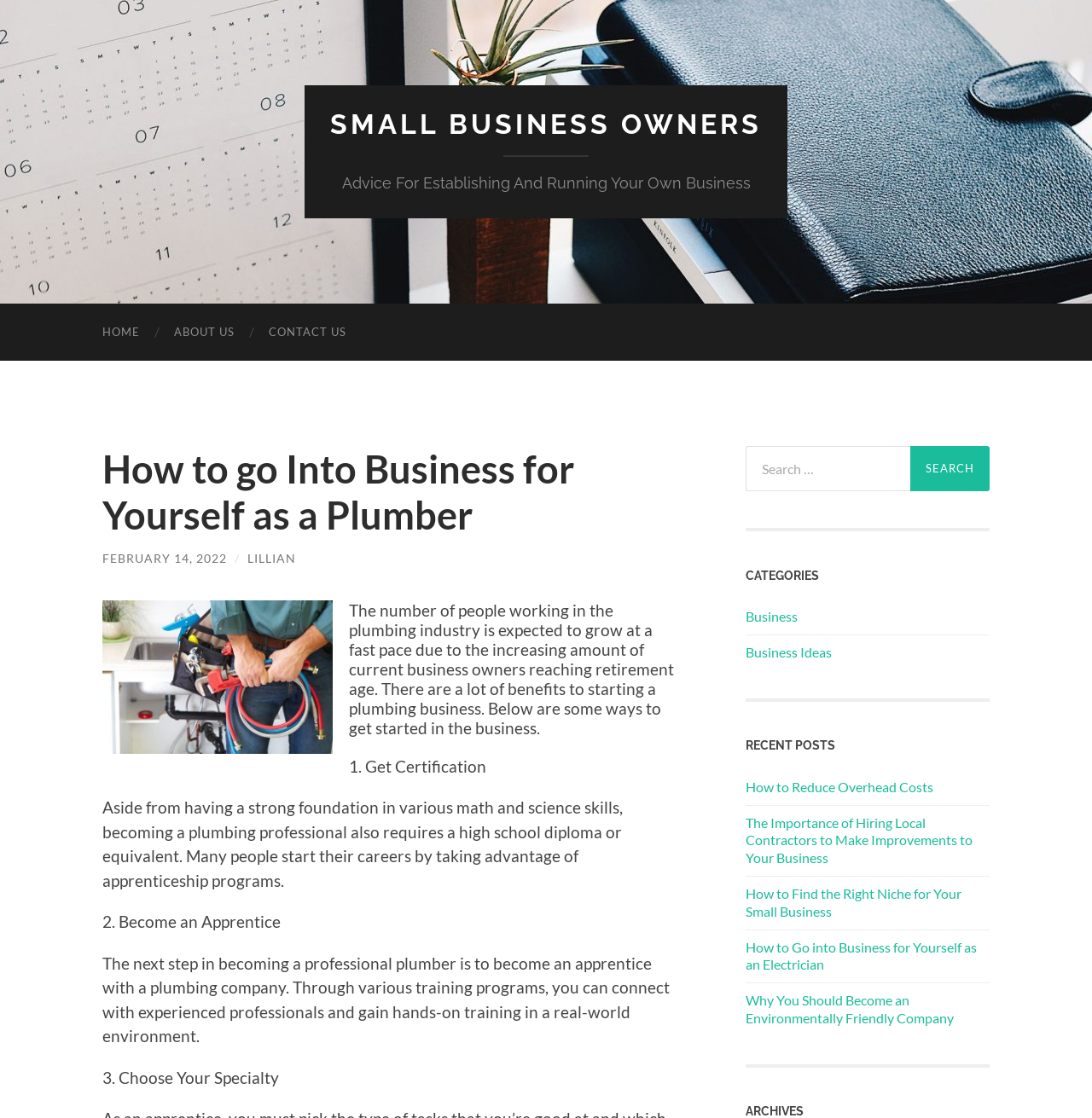Please answer the following question using a single word or phrase: 
What type of image is displayed on the webpage?

Plumber on the kitchen